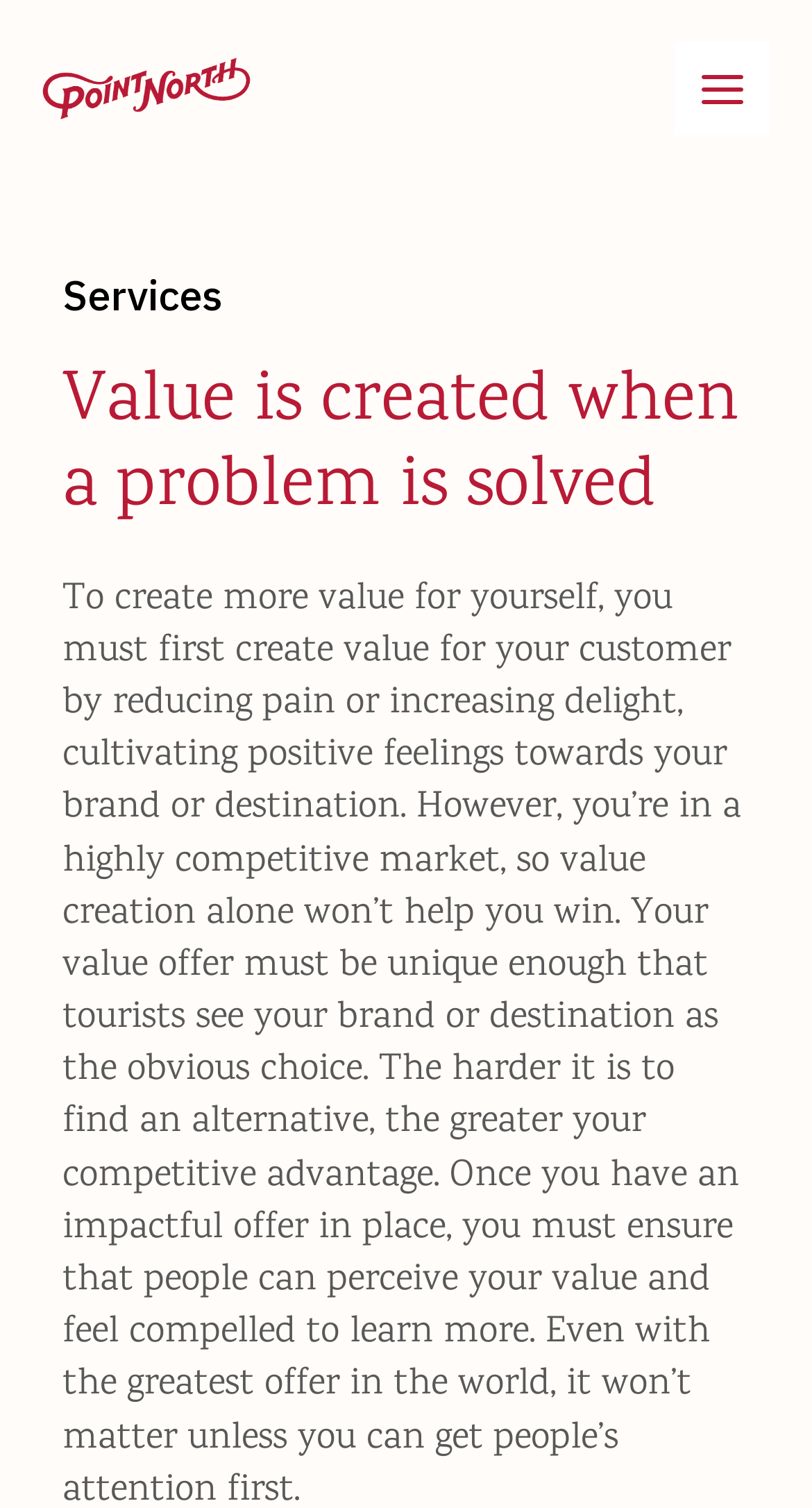Answer this question using a single word or a brief phrase:
What is the purpose of creating value?

To create more value for yourself